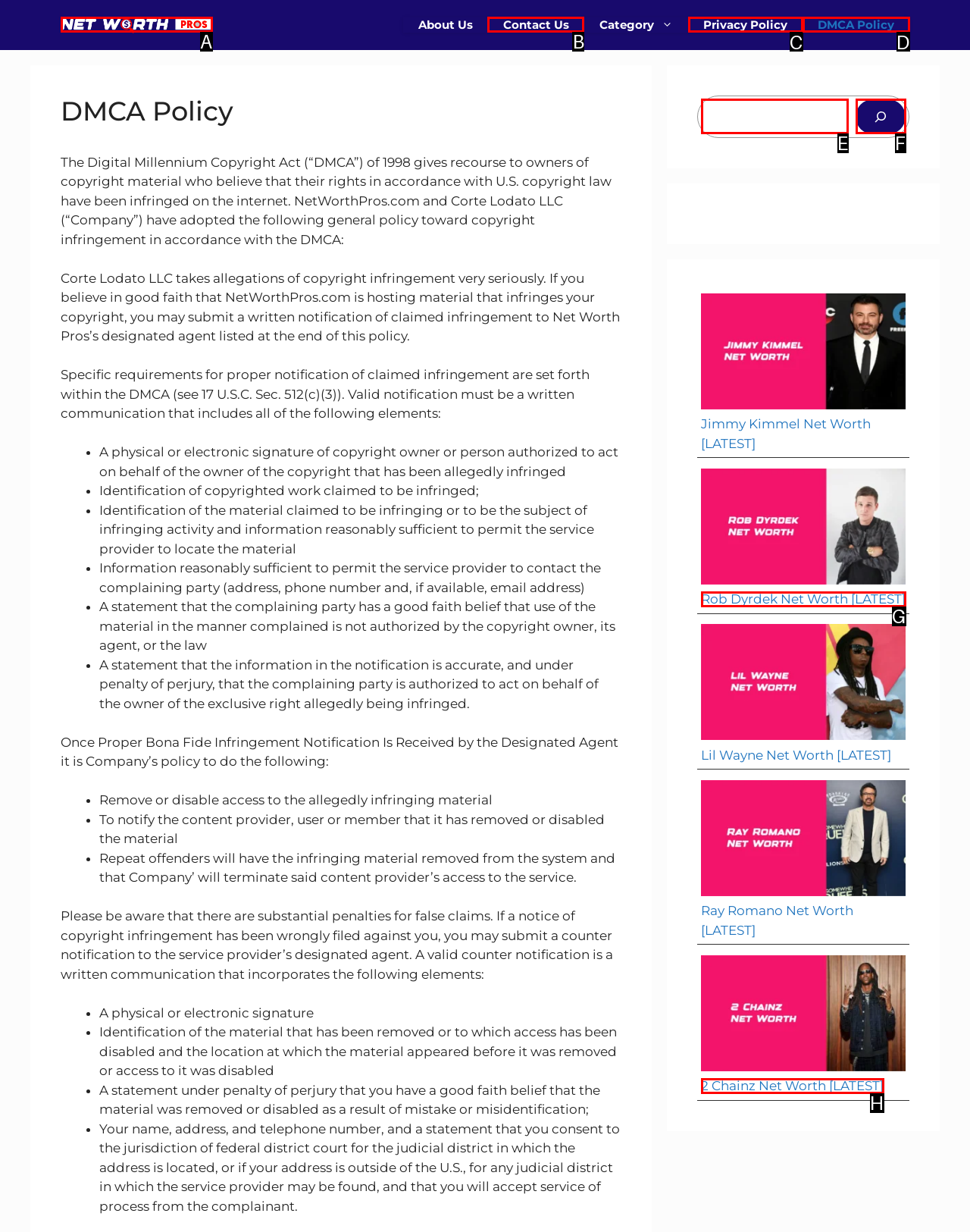Which choice should you pick to execute the task: Click the 'Contact Us' link
Respond with the letter associated with the correct option only.

B